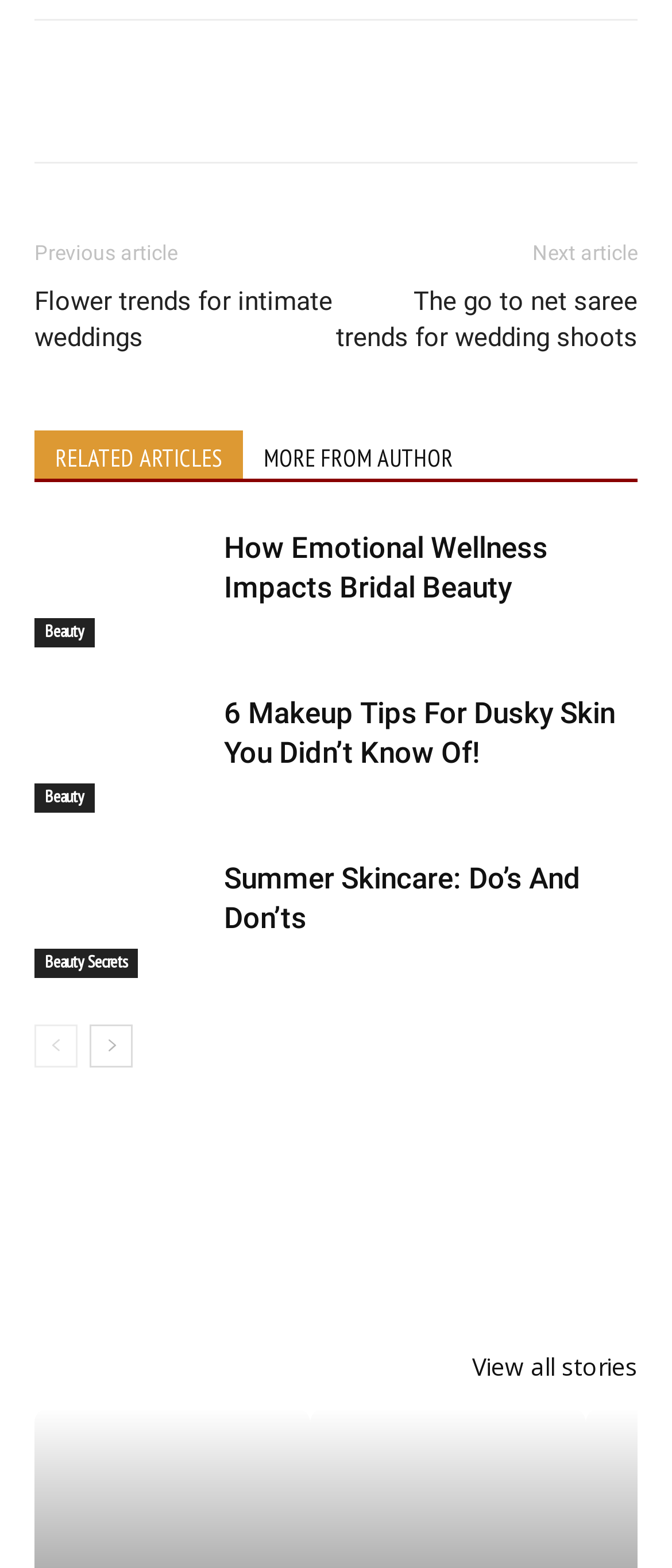Please specify the bounding box coordinates of the area that should be clicked to accomplish the following instruction: "Learn about emotional wellness impacts on bridal beauty". The coordinates should consist of four float numbers between 0 and 1, i.e., [left, top, right, bottom].

[0.051, 0.337, 0.308, 0.412]